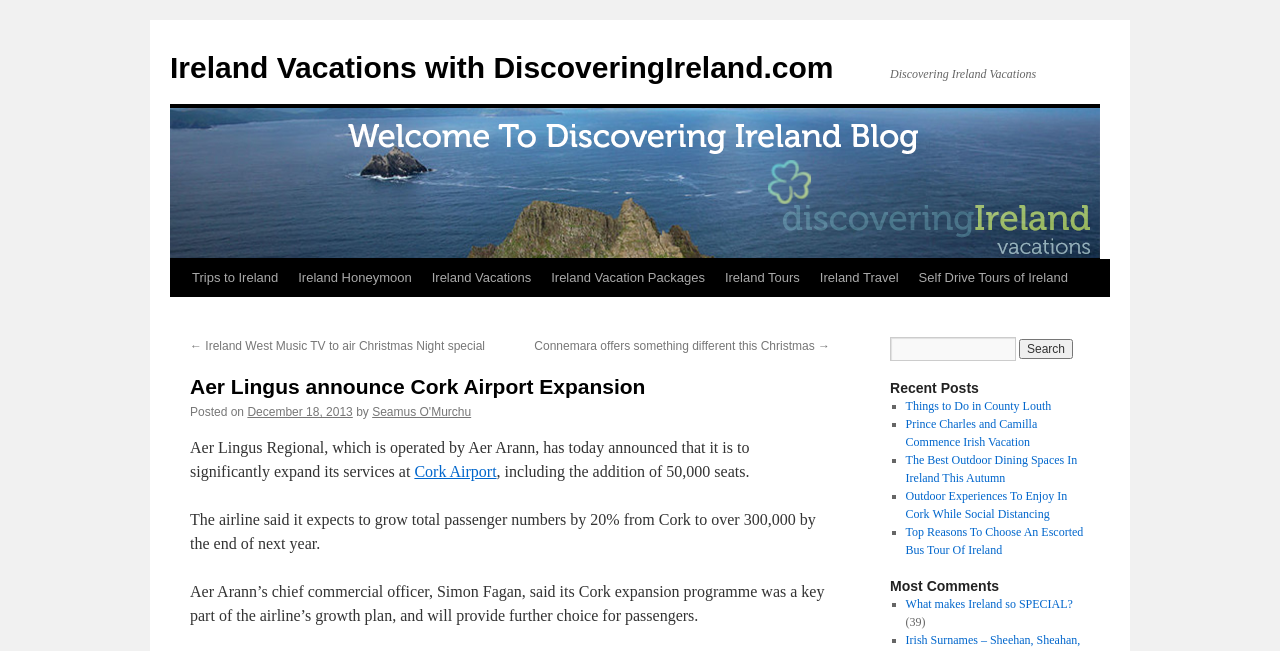Respond to the question with just a single word or phrase: 
What is Aer Lingus Regional operated by?

Aer Arann